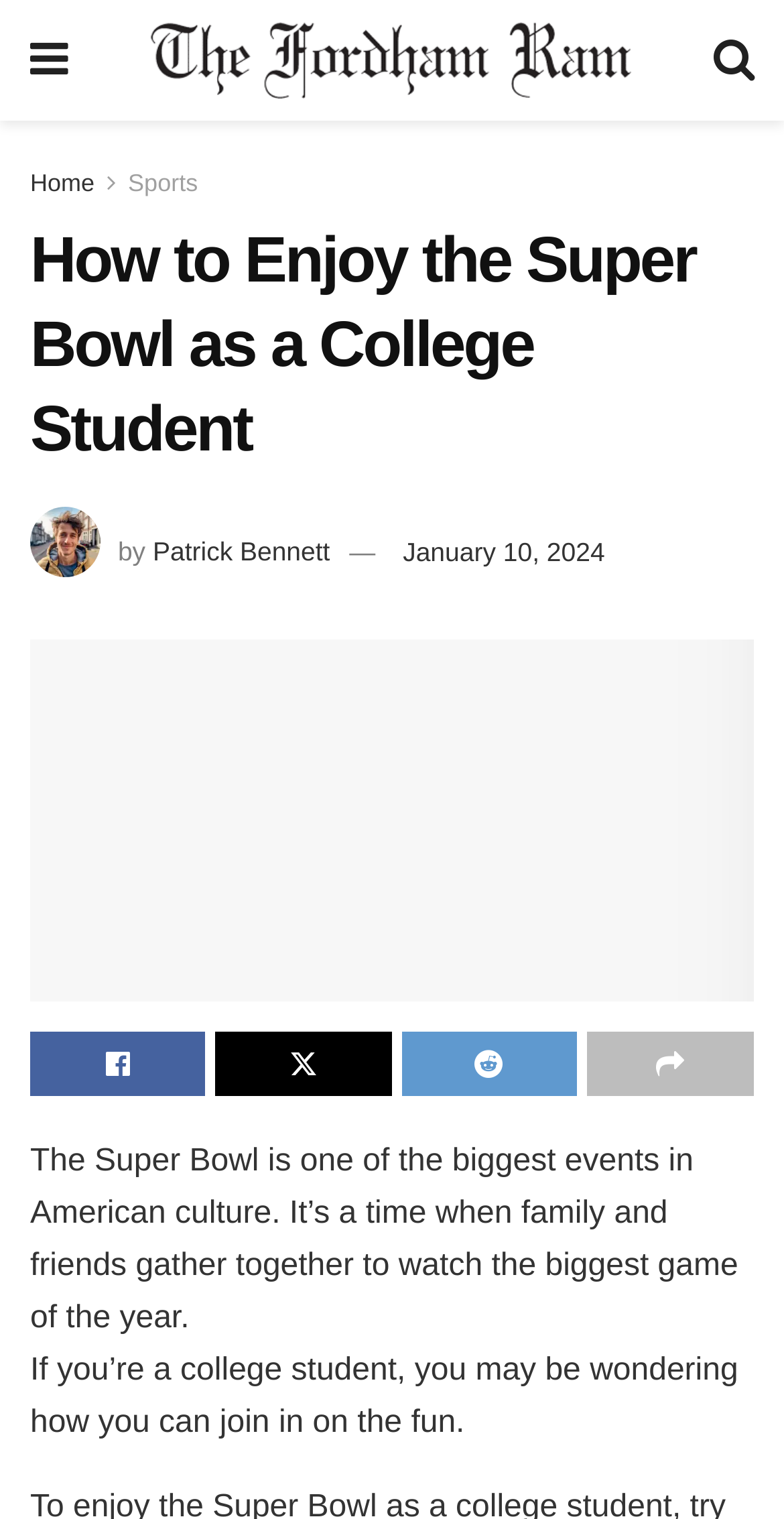Please reply to the following question with a single word or a short phrase:
What type of event is the Super Bowl?

Biggest game of the year